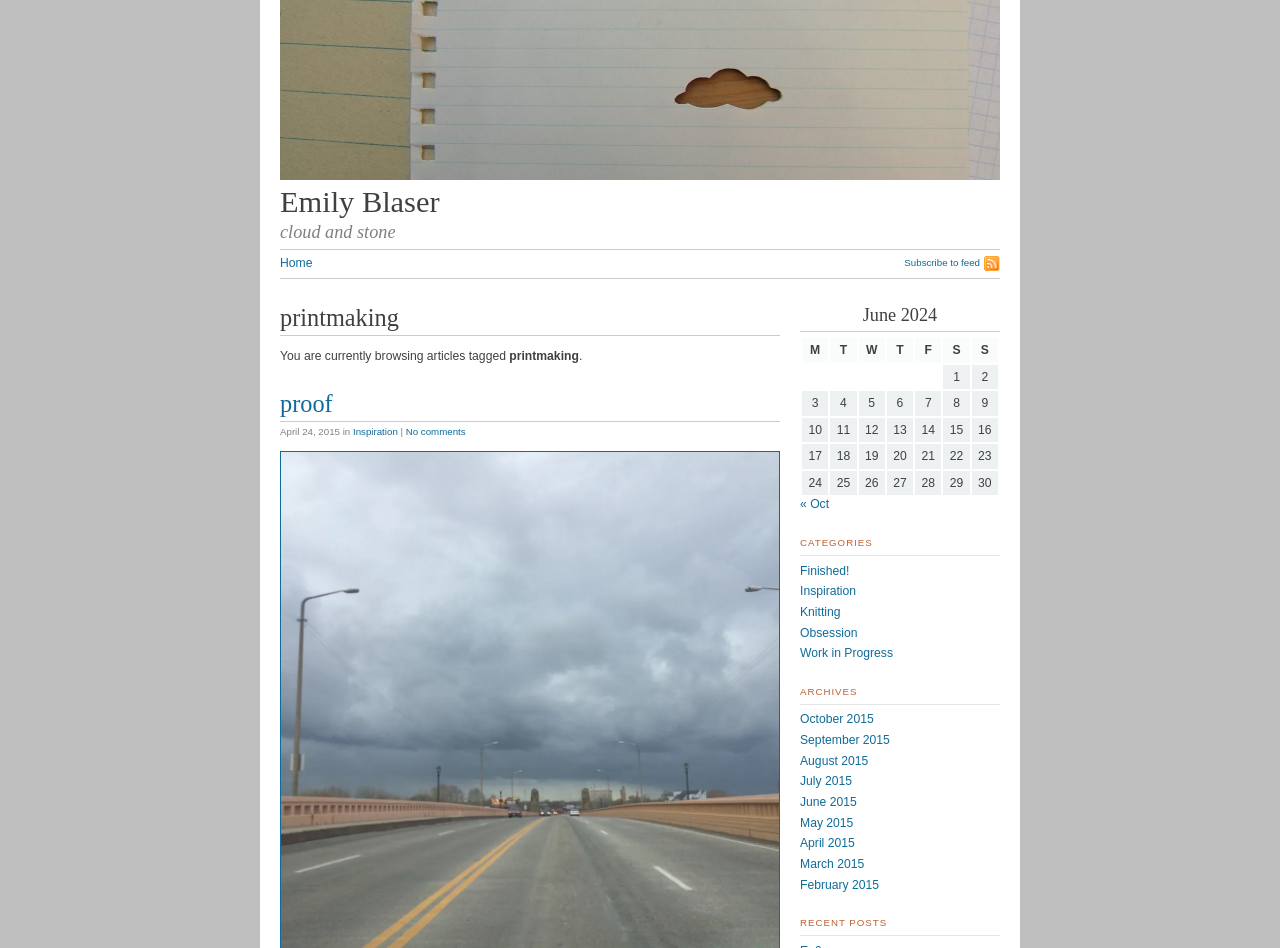Please locate the bounding box coordinates of the element that should be clicked to complete the given instruction: "Click on the 'Home' link".

[0.219, 0.27, 0.244, 0.285]